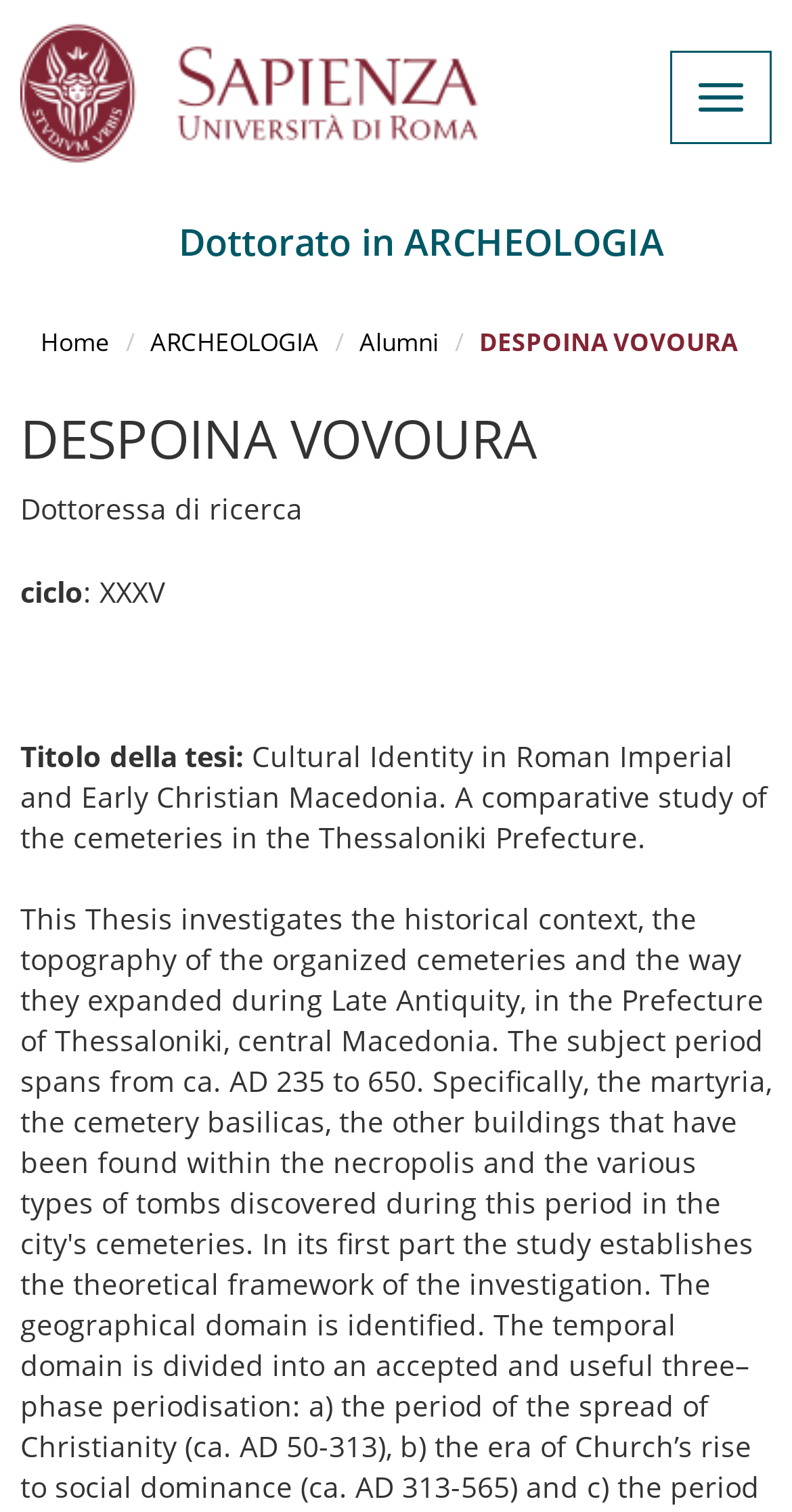Ascertain the bounding box coordinates for the UI element detailed here: "Research identity". The coordinates should be provided as [left, top, right, bottom] with each value being a float between 0 and 1.

None